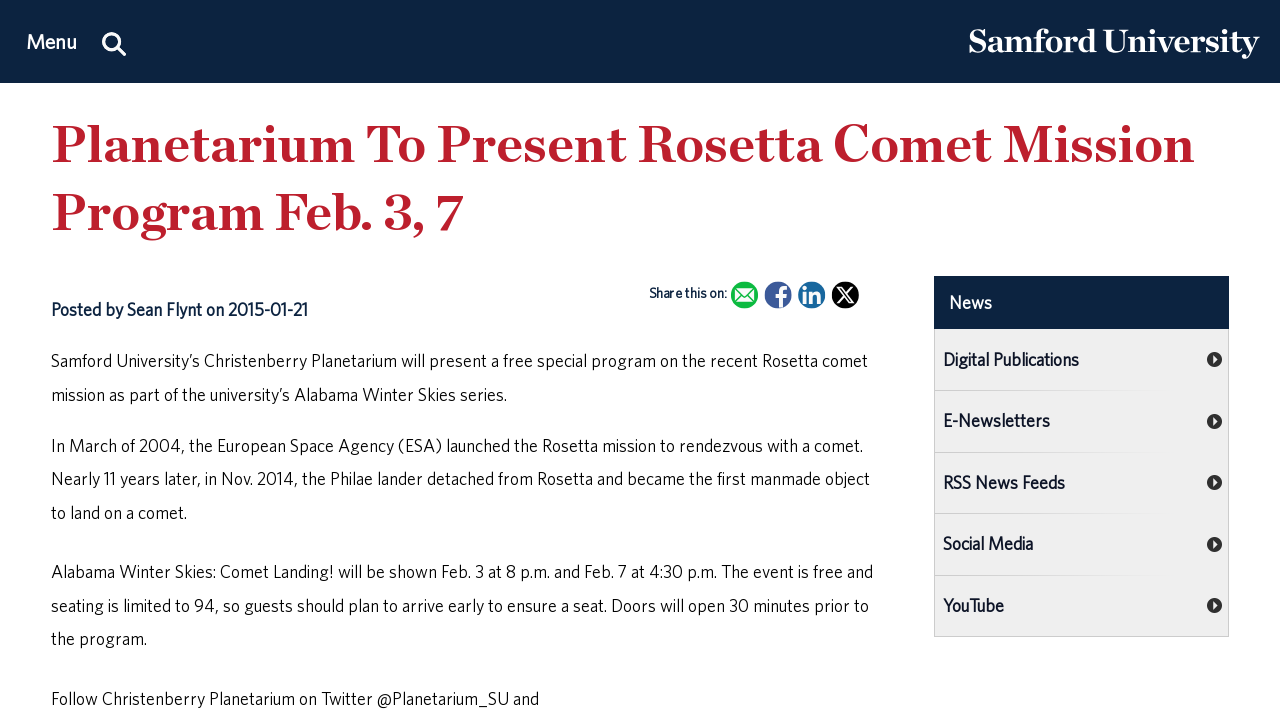Bounding box coordinates are given in the format (top-left x, top-left y, bottom-right x, bottom-right y). All values should be floating point numbers between 0 and 1. Provide the bounding box coordinate for the UI element described as: News

[0.73, 0.388, 0.96, 0.463]